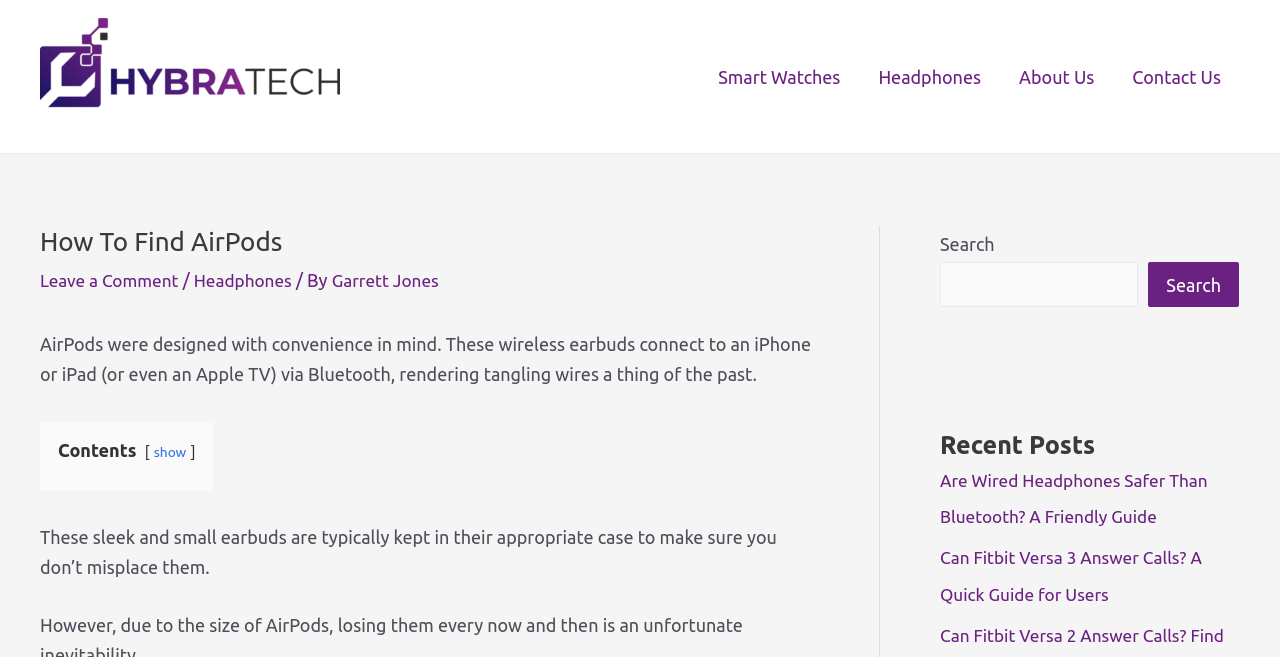Pinpoint the bounding box coordinates of the clickable element to carry out the following instruction: "Read the recent post about Fitbit Versa 3."

[0.734, 0.835, 0.949, 0.92]